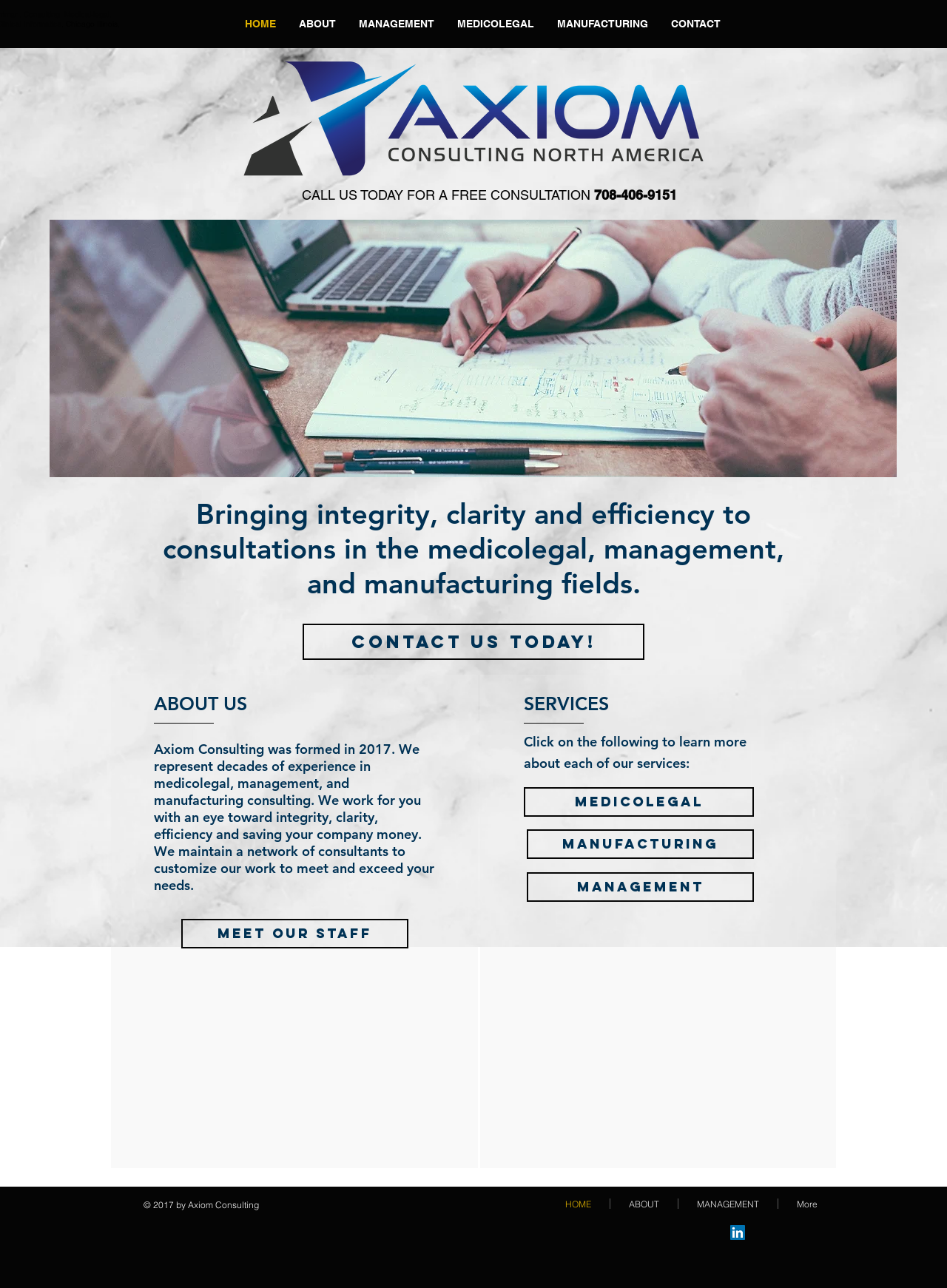What is the company's phone number?
Can you provide an in-depth and detailed response to the question?

The phone number is mentioned in the heading 'CALL US TODAY FOR A FREE CONSULTATION 708-406-9151' on the webpage.